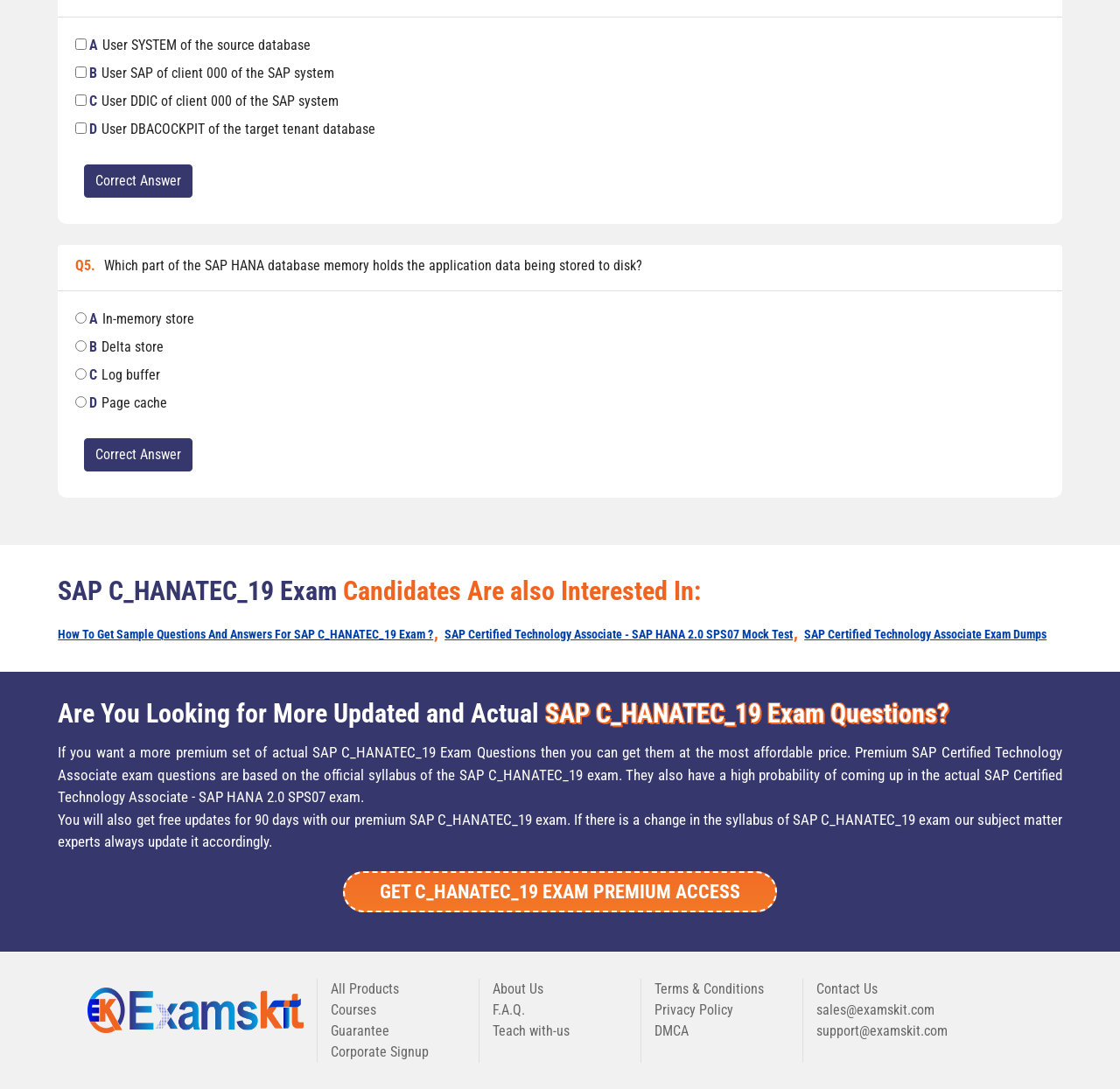Utilize the details in the image to give a detailed response to the question: What is the purpose of the 'Correct Answer' button?

The 'Correct Answer' button is located below a set of radio buttons, which suggests that it is used to submit an answer to a question. The button's purpose is to allow the user to confirm their selection and proceed with the assessment.